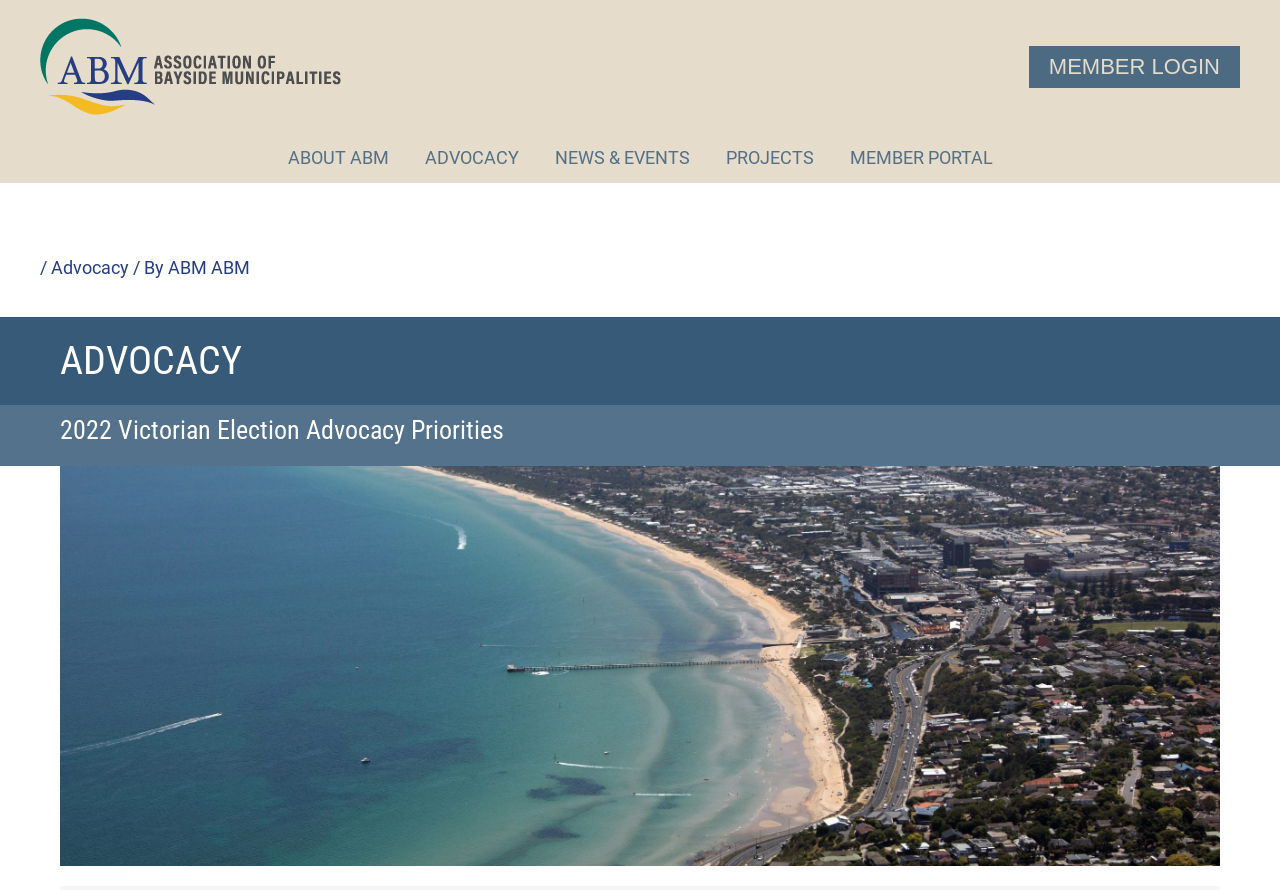Please provide the bounding box coordinates for the element that needs to be clicked to perform the instruction: "access member portal". The coordinates must consist of four float numbers between 0 and 1, formatted as [left, top, right, bottom].

[0.65, 0.149, 0.789, 0.206]